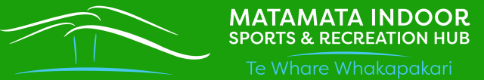Explain the image in a detailed and descriptive way.

The image features the logo of the "Matamata Indoor Sports & Recreation Hub." The logo prominently displays the text "MATAMATA INDOOR SPORTS & RECREATION HUB" in bold, white letters against a vibrant green background. Below this, in a softer blue font, is the tagline "Te Whare Whakapakari," which translates to "The House of Improvement." The design incorporates stylized blue hills, emphasizing the connection to the local landscape and underscoring the hub's role as a central place for community sports and recreational activities. This logo symbolizes the commitment to fostering health, well-being, and community engagement through sport.